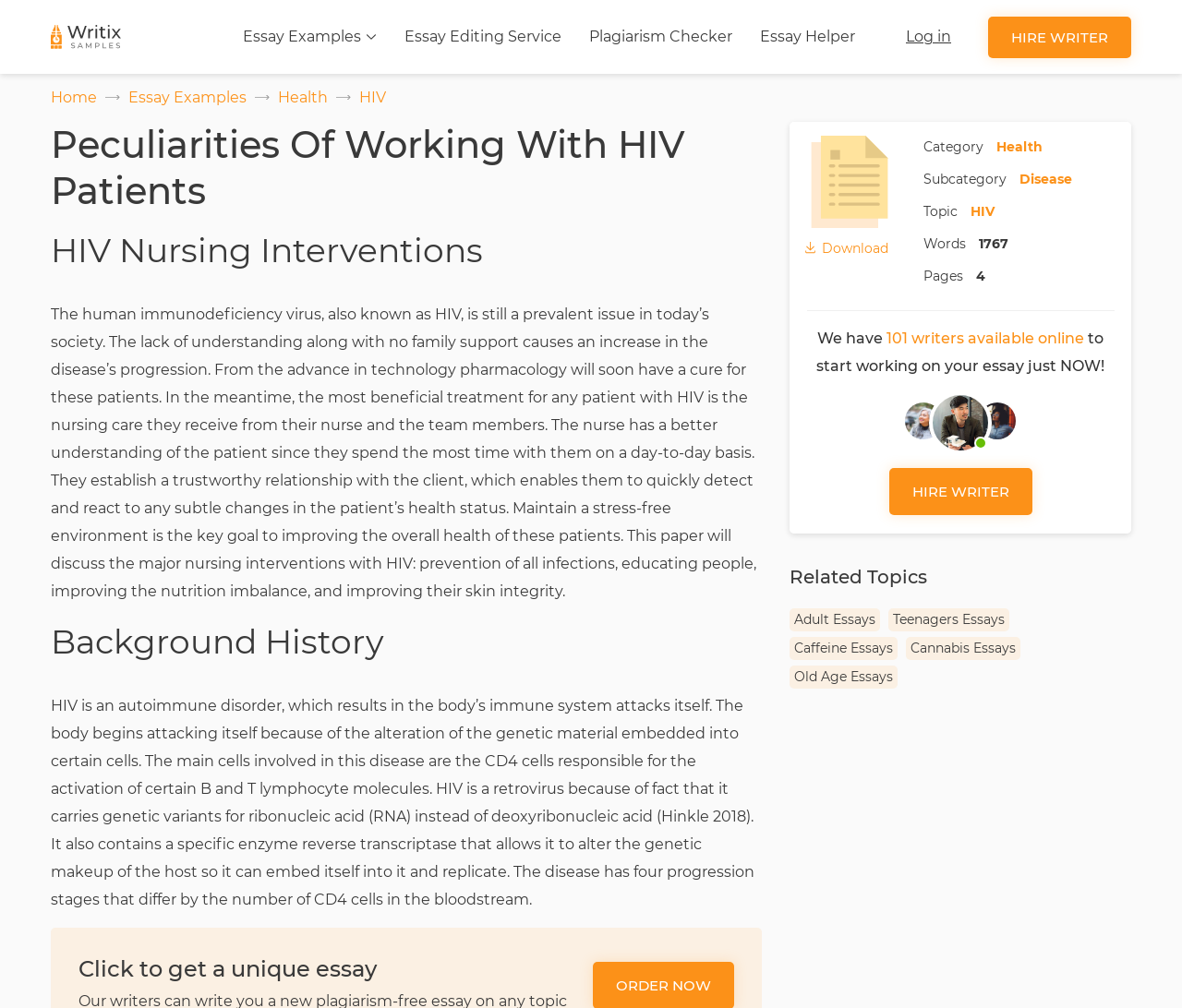Provide the bounding box coordinates of the HTML element described as: "Old Age Essays". The bounding box coordinates should be four float numbers between 0 and 1, i.e., [left, top, right, bottom].

[0.668, 0.661, 0.759, 0.684]